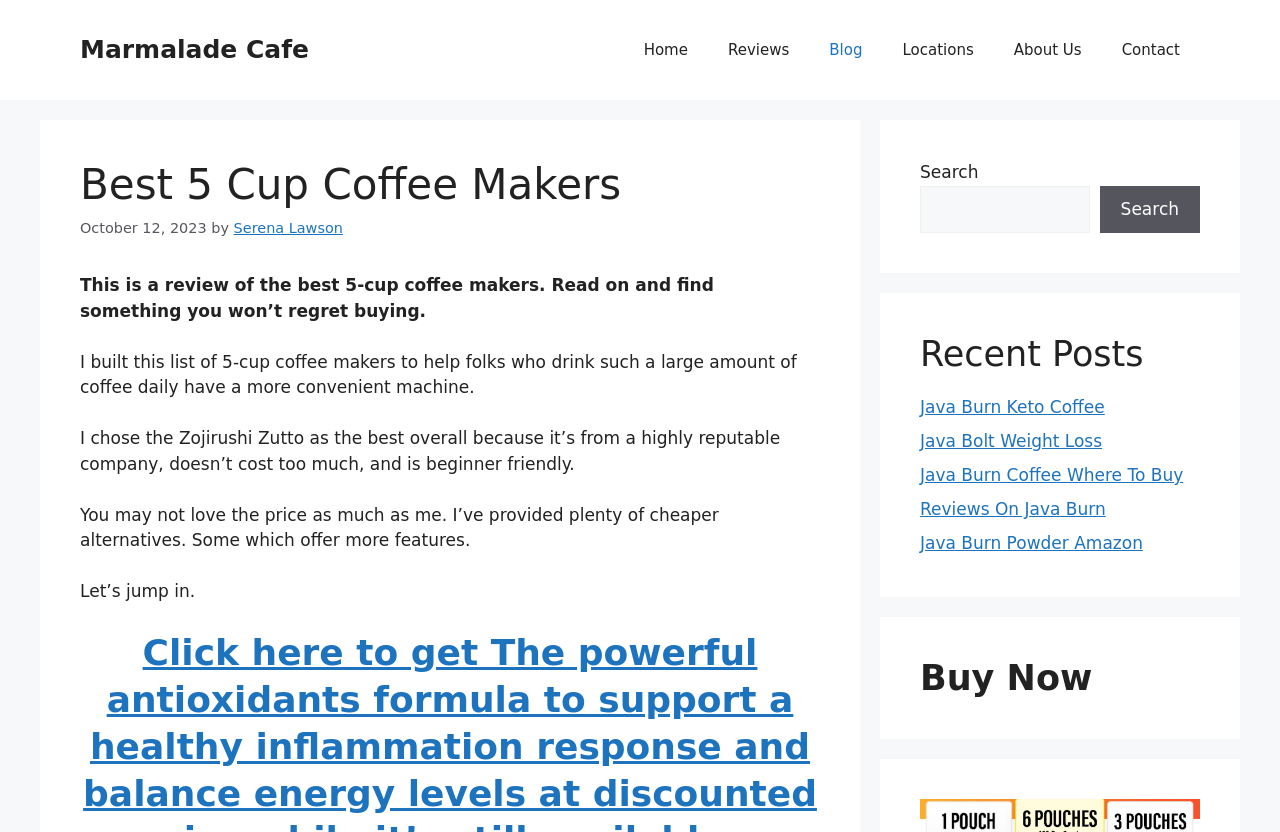How many links are in the navigation menu?
Based on the screenshot, provide your answer in one word or phrase.

6